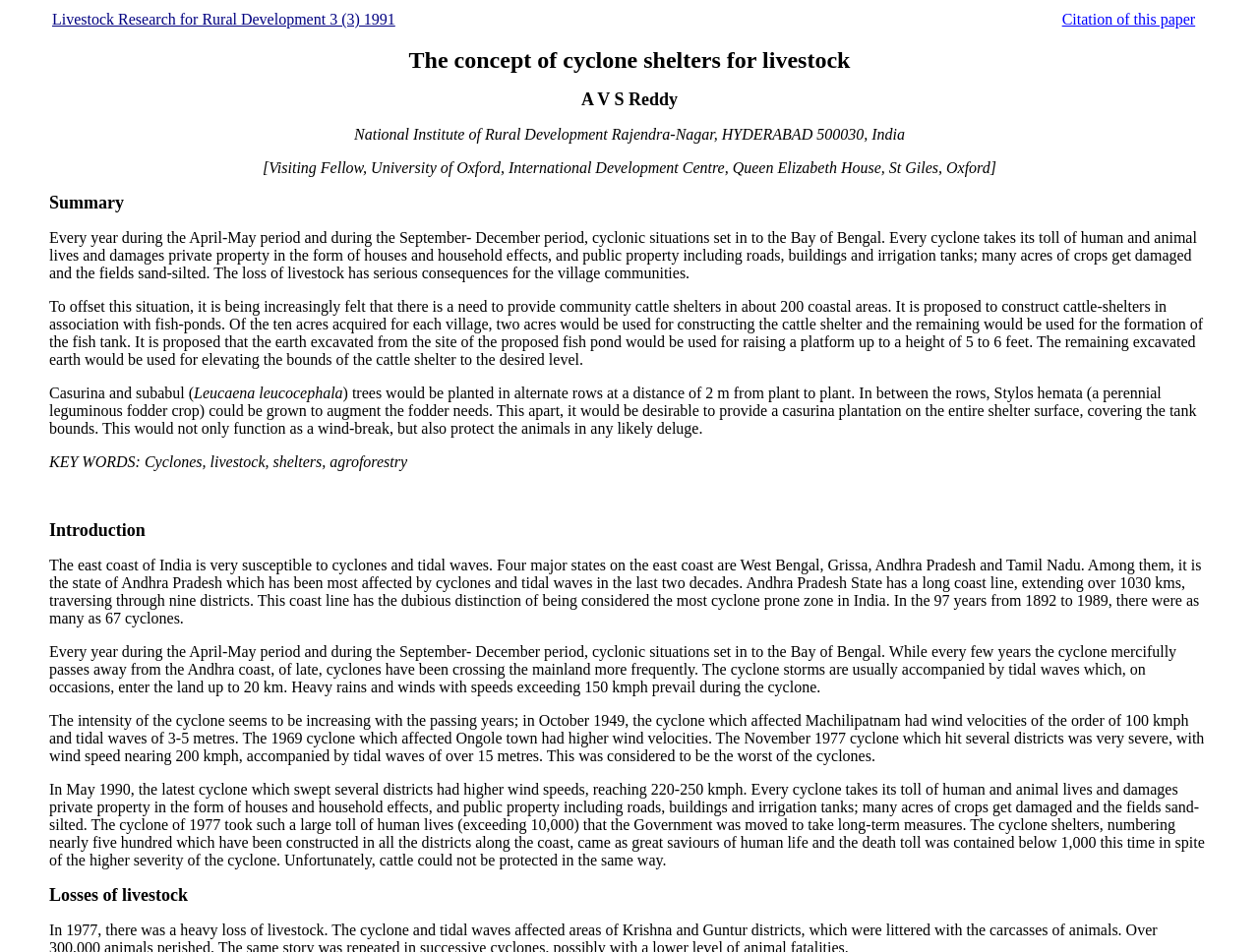What is the consequence of cyclones on village communities?
Based on the image, answer the question in a detailed manner.

The text explains that cyclones result in the loss of livestock, which has serious consequences for village communities, as livestock is an essential part of their livelihood and economy.